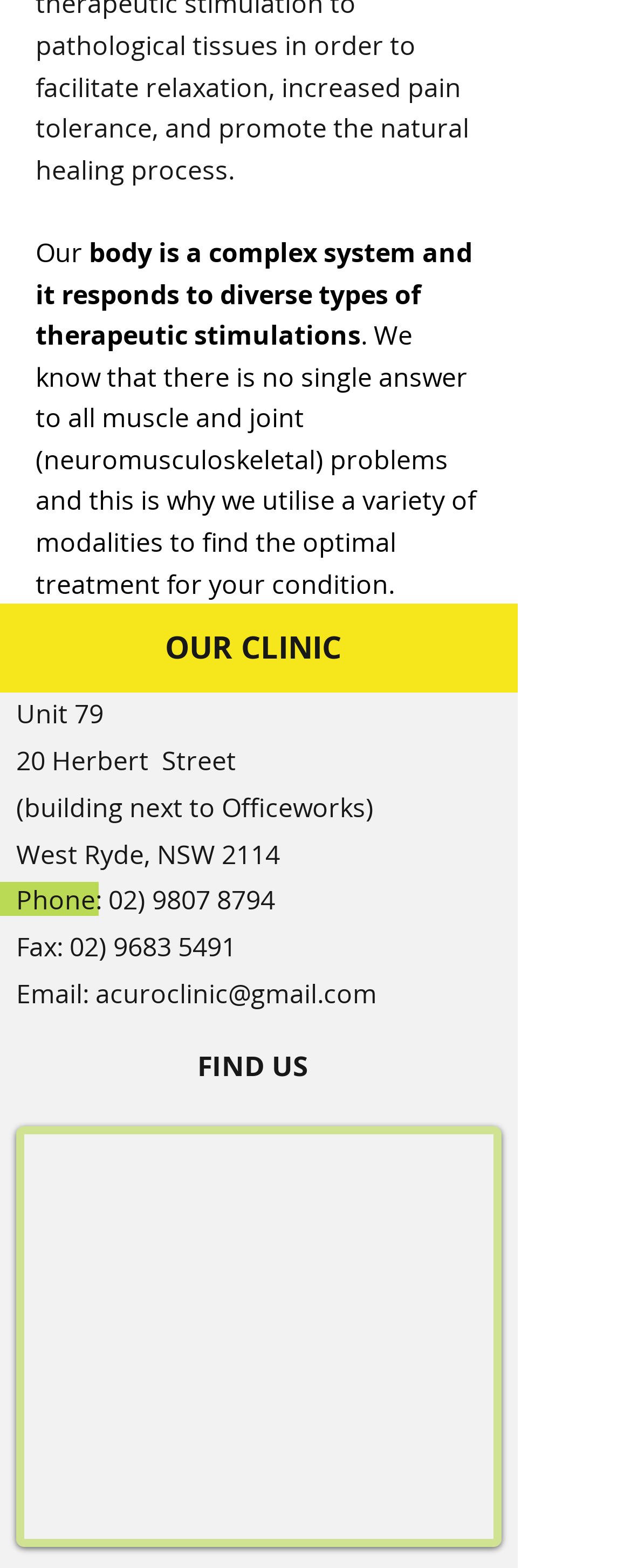Using the information in the image, could you please answer the following question in detail:
What is the address of the clinic?

The address of the clinic can be found in the text elements on the webpage, which provide the unit number, street name, suburb, and postcode.